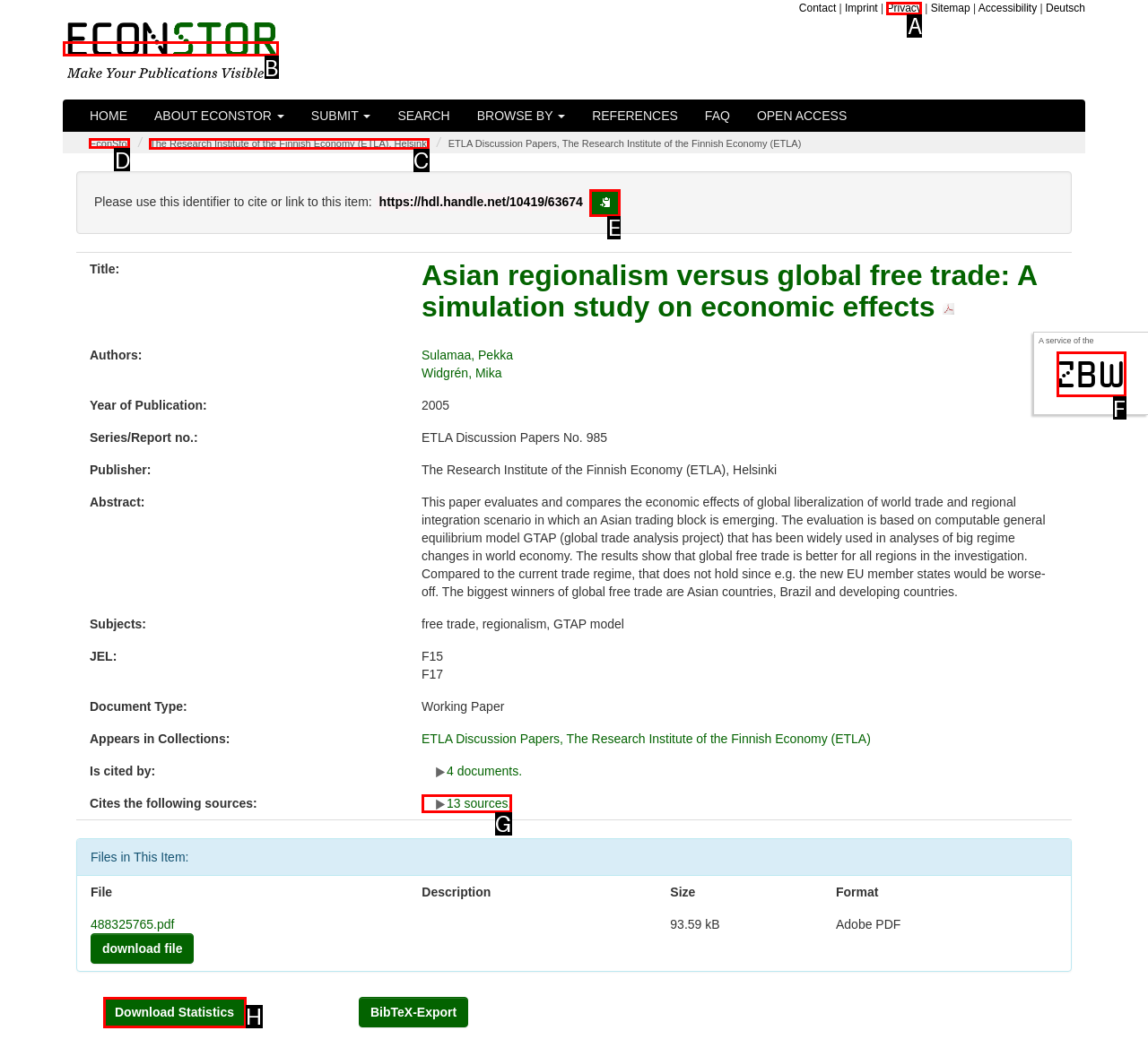What is the letter of the UI element you should click to Click the 'EconStor' link? Provide the letter directly.

D